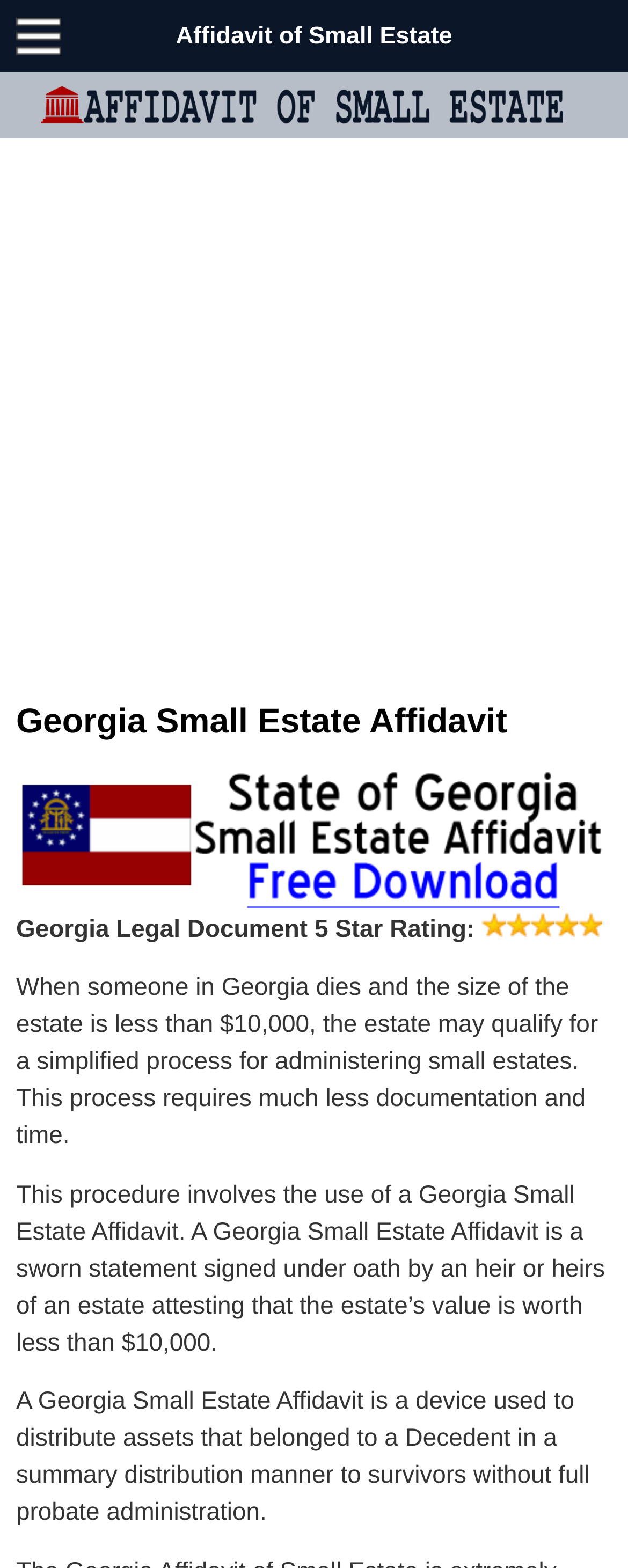Determine the bounding box coordinates for the HTML element described here: "aria-label="Advertisement" name="aswift_0" title="Advertisement"".

[0.0, 0.098, 1.0, 0.432]